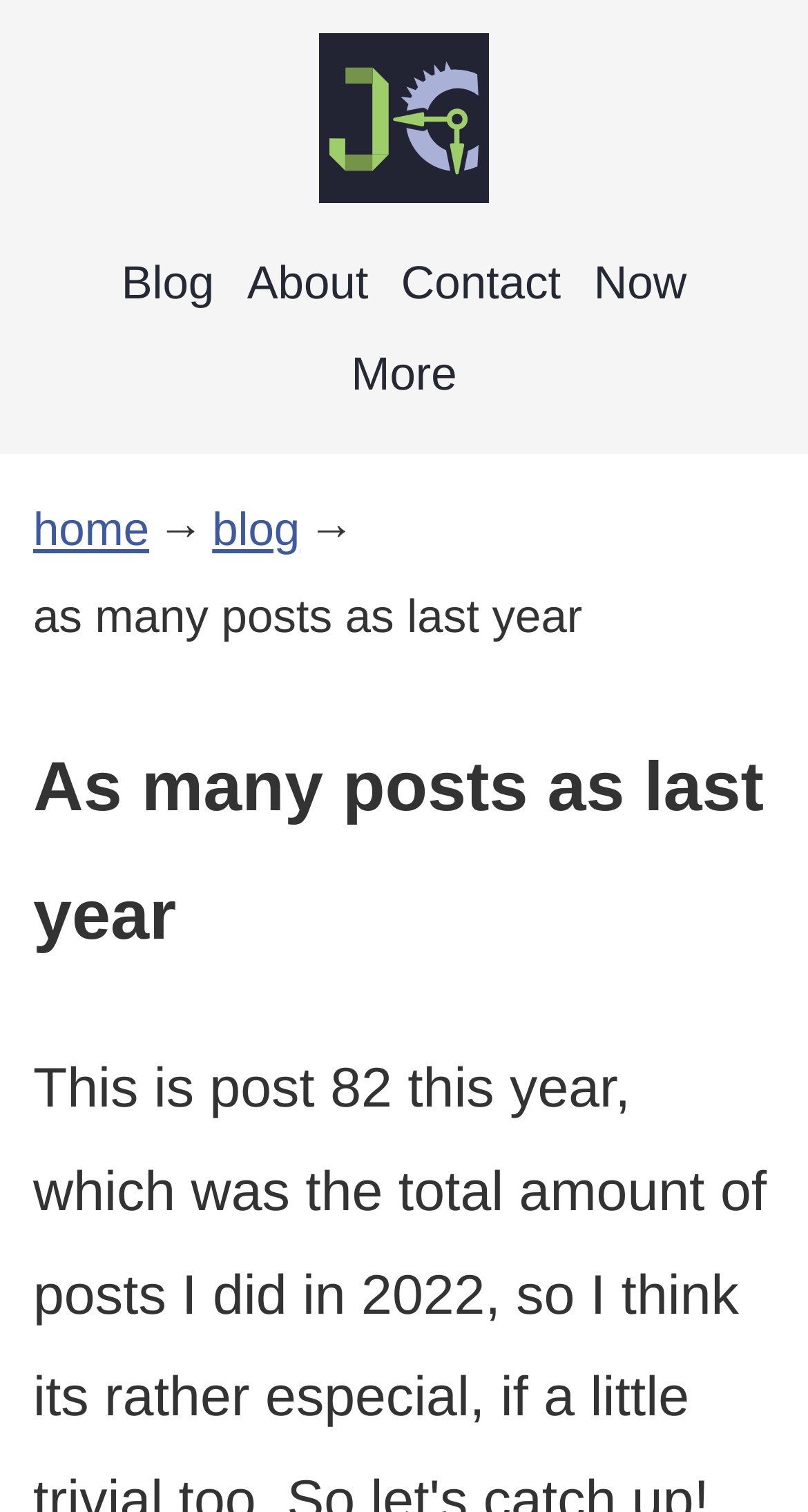Please give a short response to the question using one word or a phrase:
What is the text of the static text element?

as many posts as last year